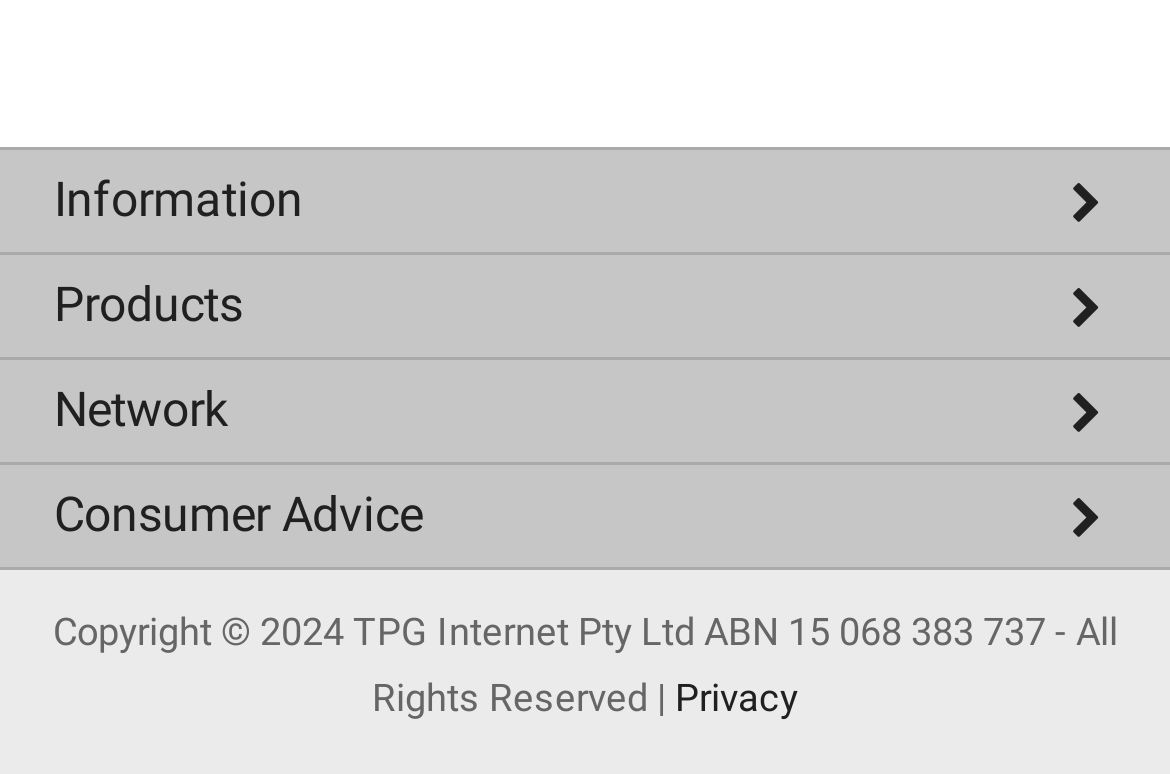Identify the bounding box coordinates of the clickable region necessary to fulfill the following instruction: "View terms and conditions". The bounding box coordinates should be four float numbers between 0 and 1, i.e., [left, top, right, bottom].

[0.0, 0.736, 1.0, 0.859]